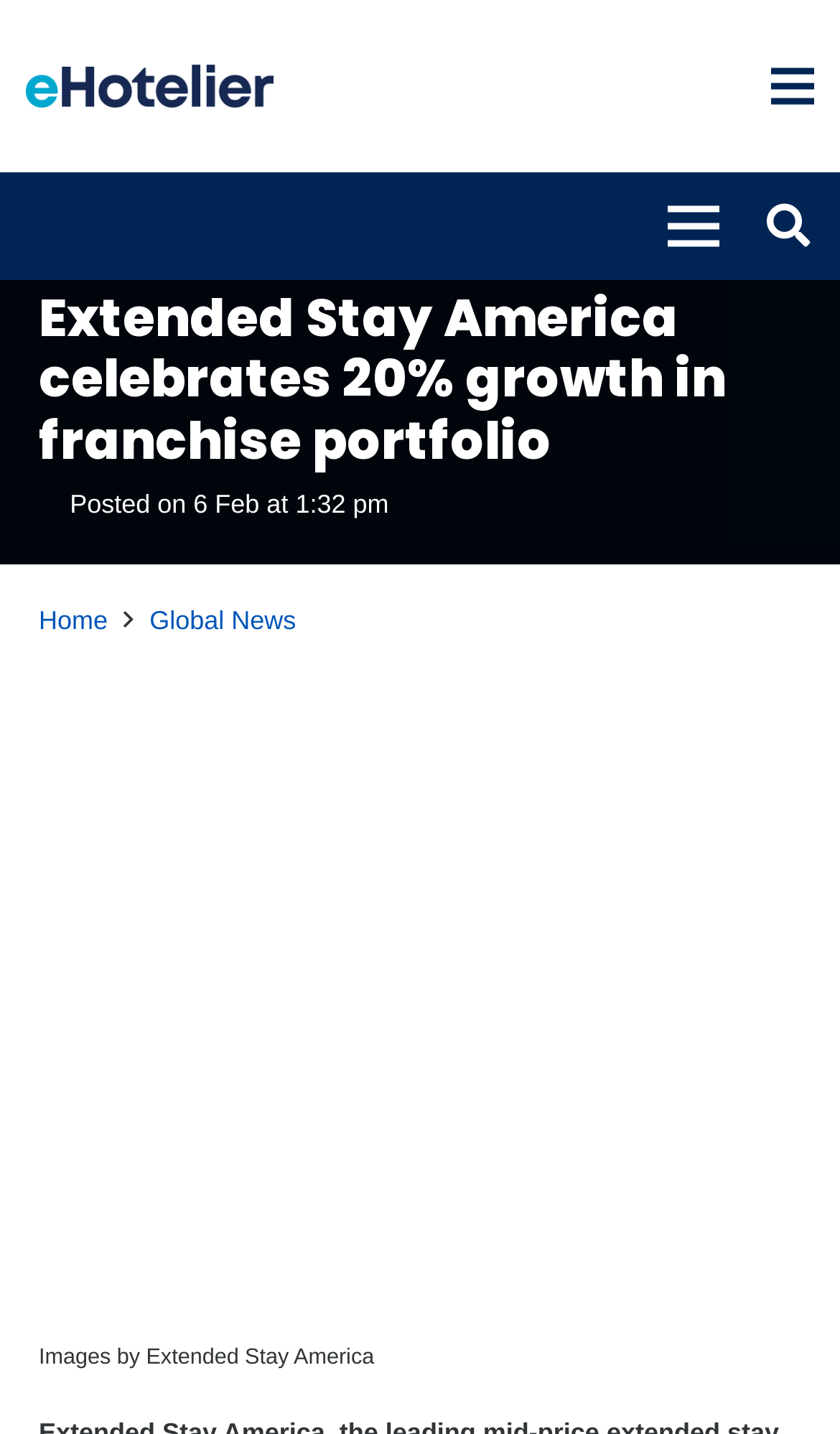Reply to the question below using a single word or brief phrase:
What is the logo on the top left?

eHotelier